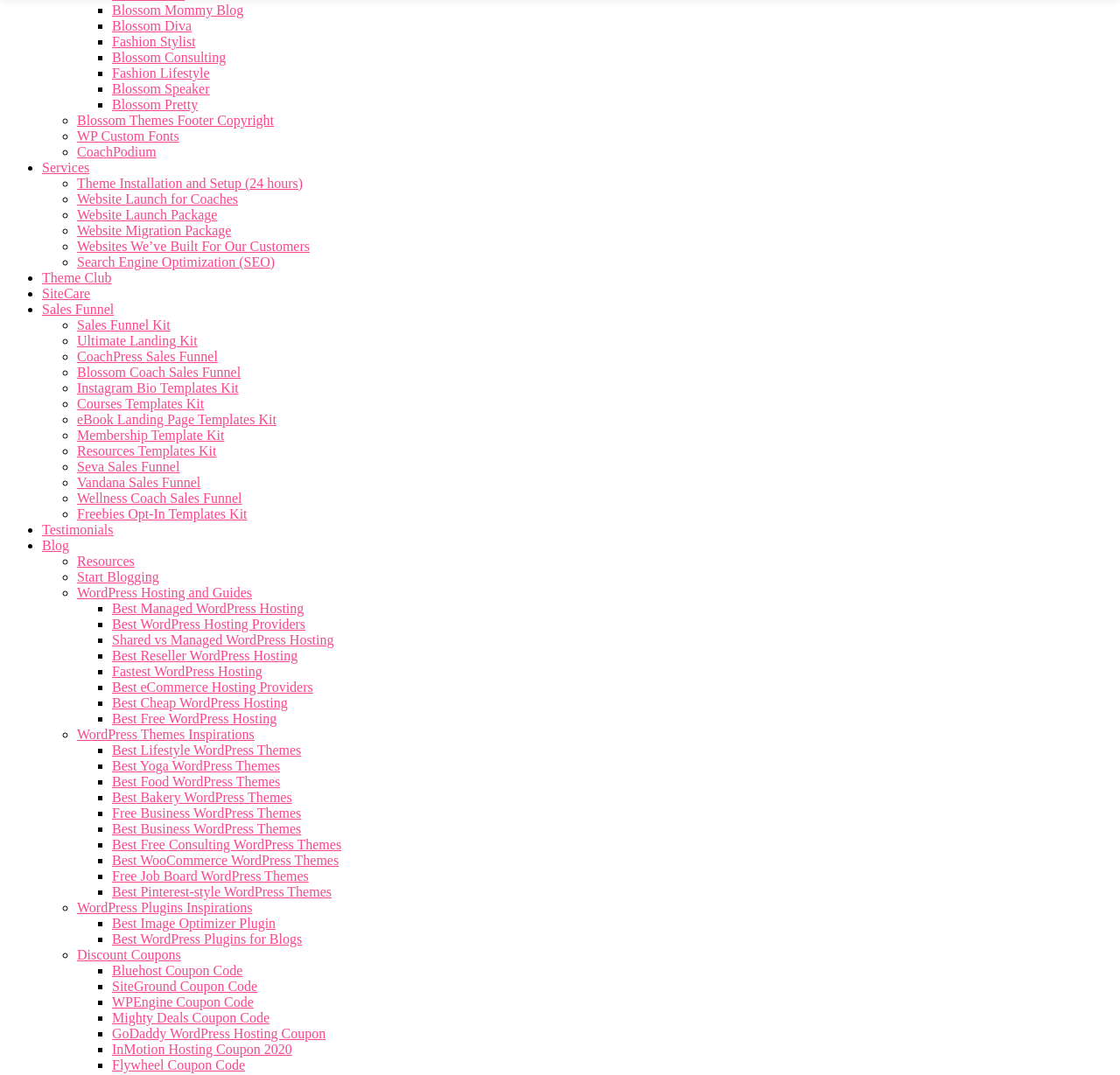Please identify the bounding box coordinates of the region to click in order to complete the given instruction: "Visit Blog". The coordinates should be four float numbers between 0 and 1, i.e., [left, top, right, bottom].

[0.038, 0.5, 0.062, 0.514]